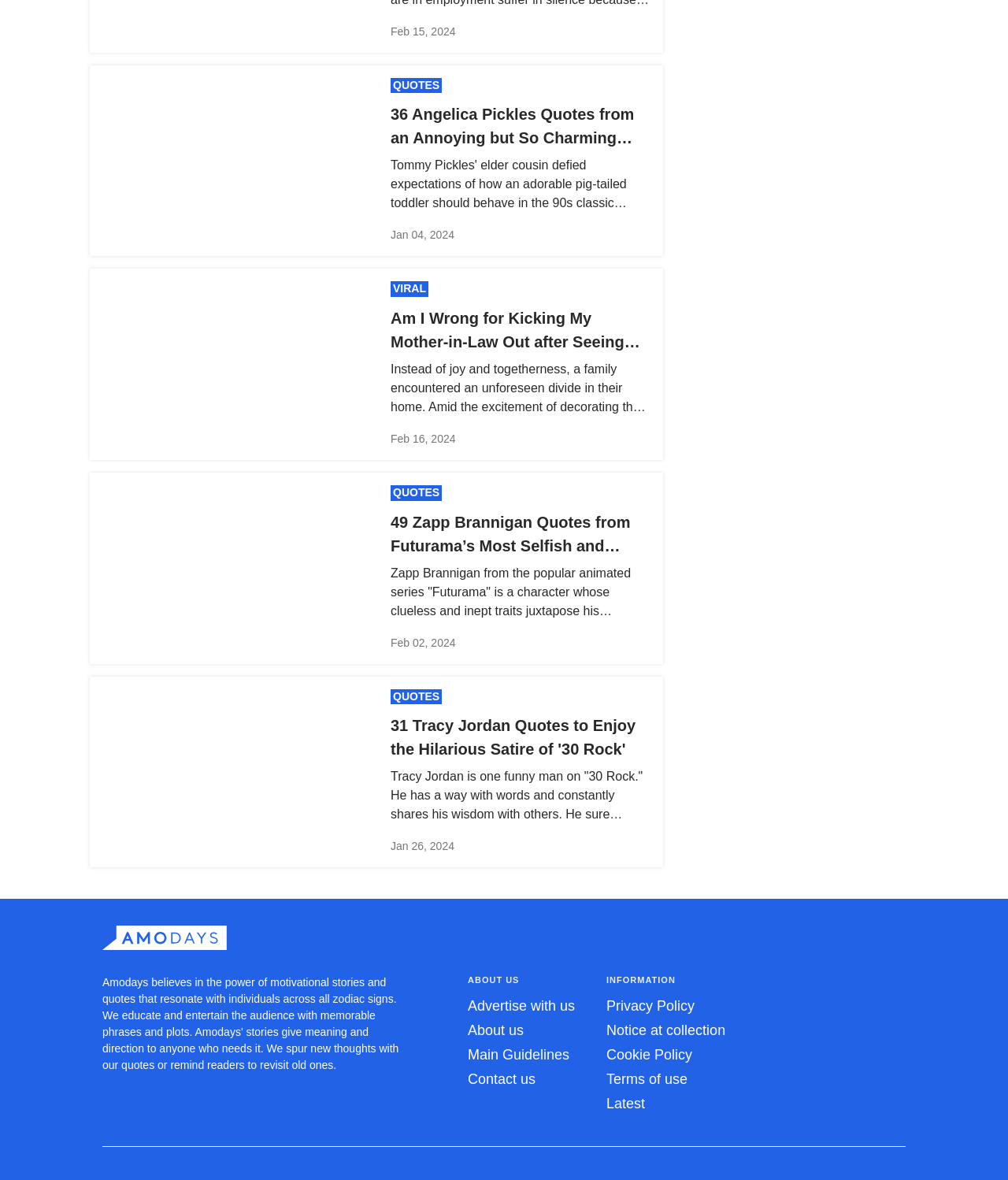Where is the logo located on this webpage?
We need a detailed and exhaustive answer to the question. Please elaborate.

By examining the webpage's structure and bounding box coordinates, I can see that the logo is located in the top-left corner of the webpage, with coordinates [0.102, 0.785, 0.225, 0.806]. This indicates that the logo is positioned in the upper-left region of the webpage.